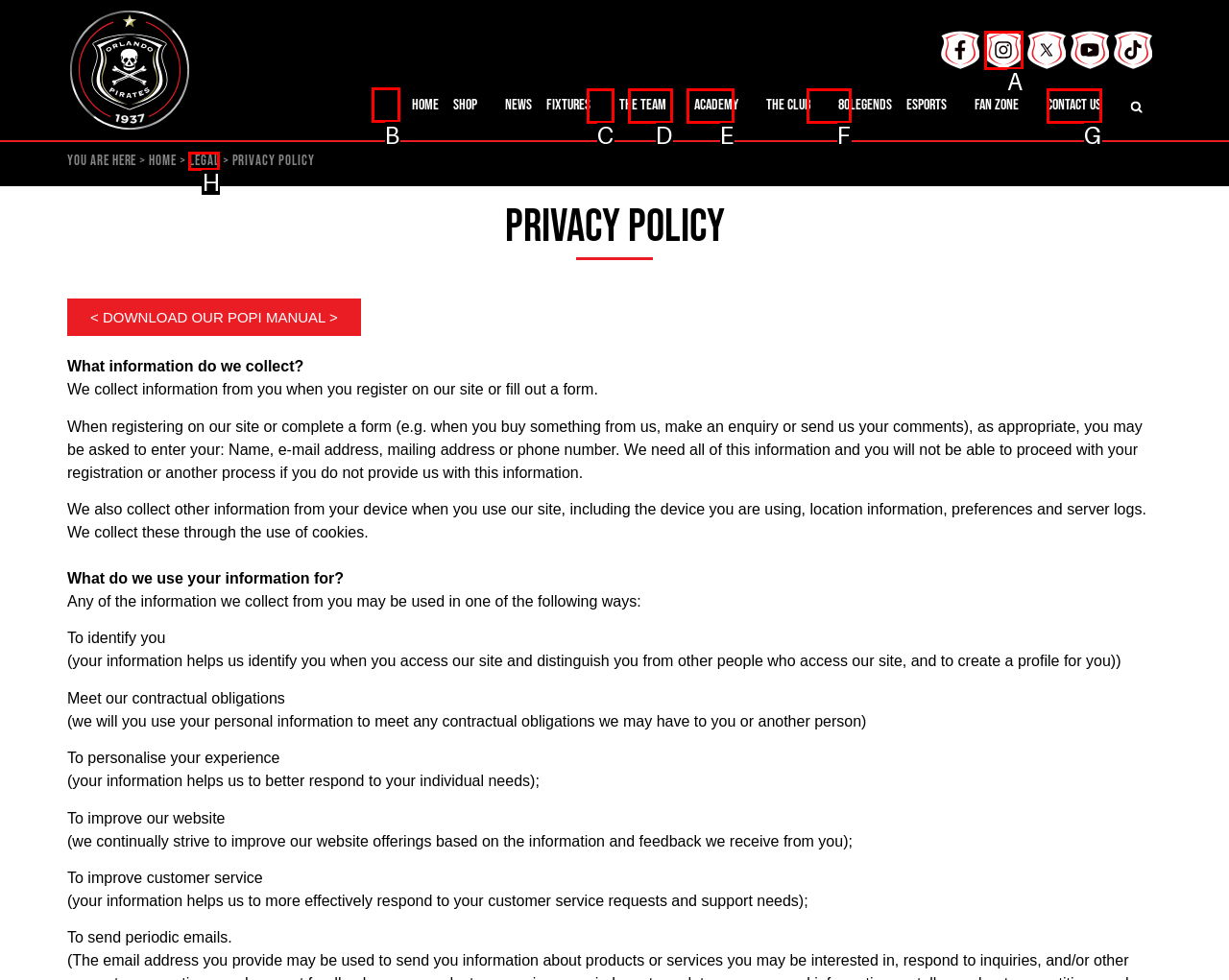Point out which UI element to click to complete this task: Go to Home page
Answer with the letter corresponding to the right option from the available choices.

B